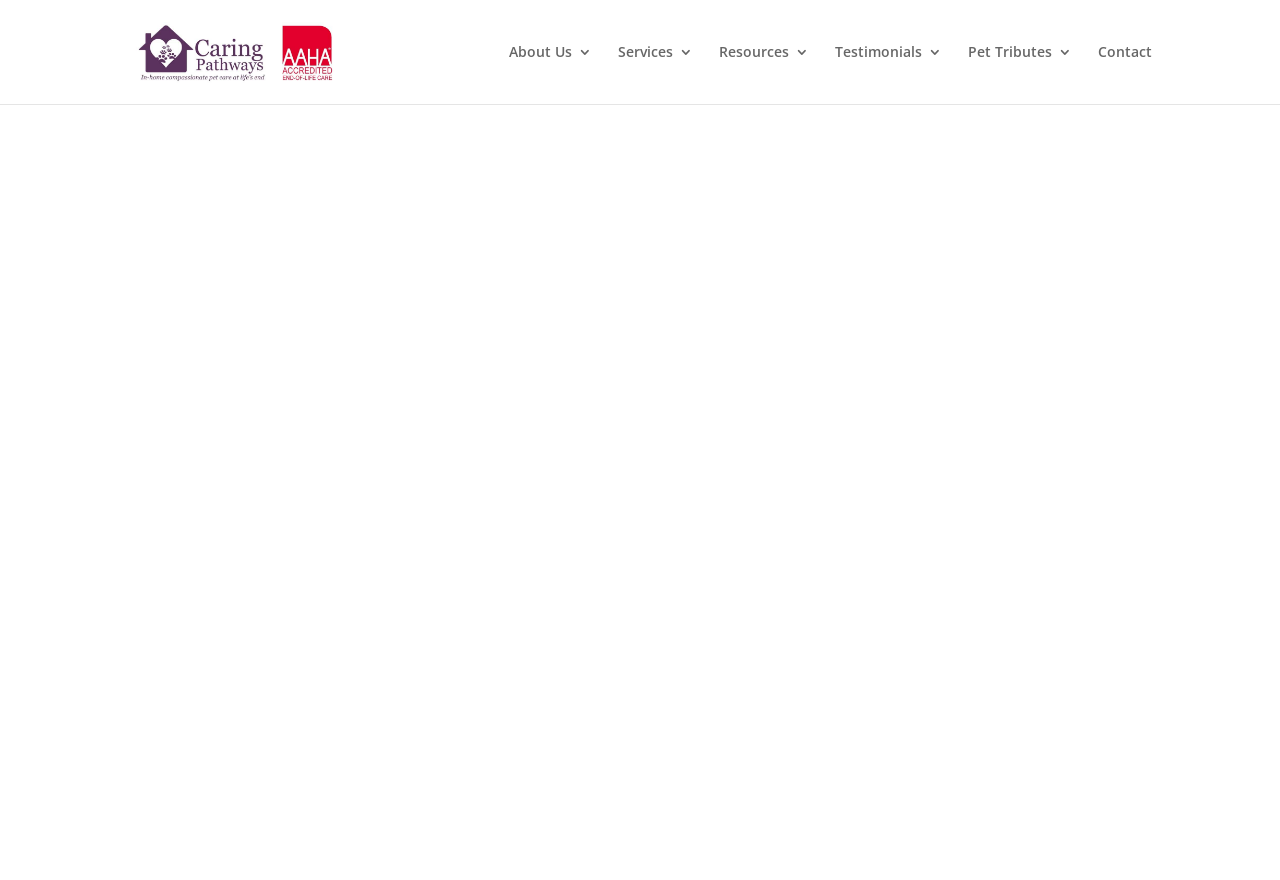Provide a thorough and detailed response to the question by examining the image: 
How many navigation links are on the top of the webpage?

I counted the number of link elements at the top of the webpage, which are 'About Us 3', 'Services 3', 'Resources 3', 'Testimonials 3', 'Pet Tributes 3', and 'Contact'.